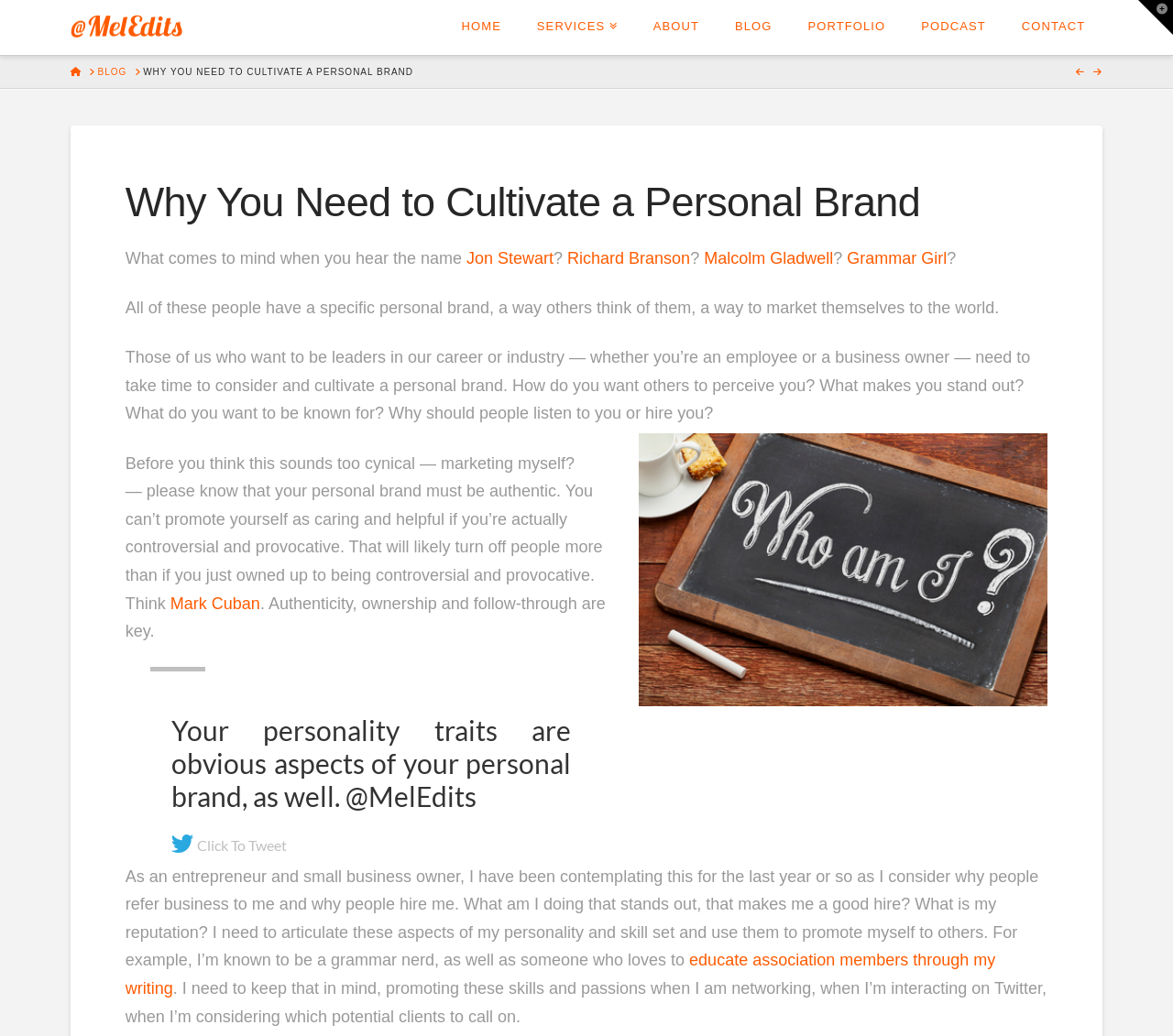Provide the bounding box coordinates of the UI element that matches the description: "Richard Branson".

[0.484, 0.24, 0.588, 0.258]